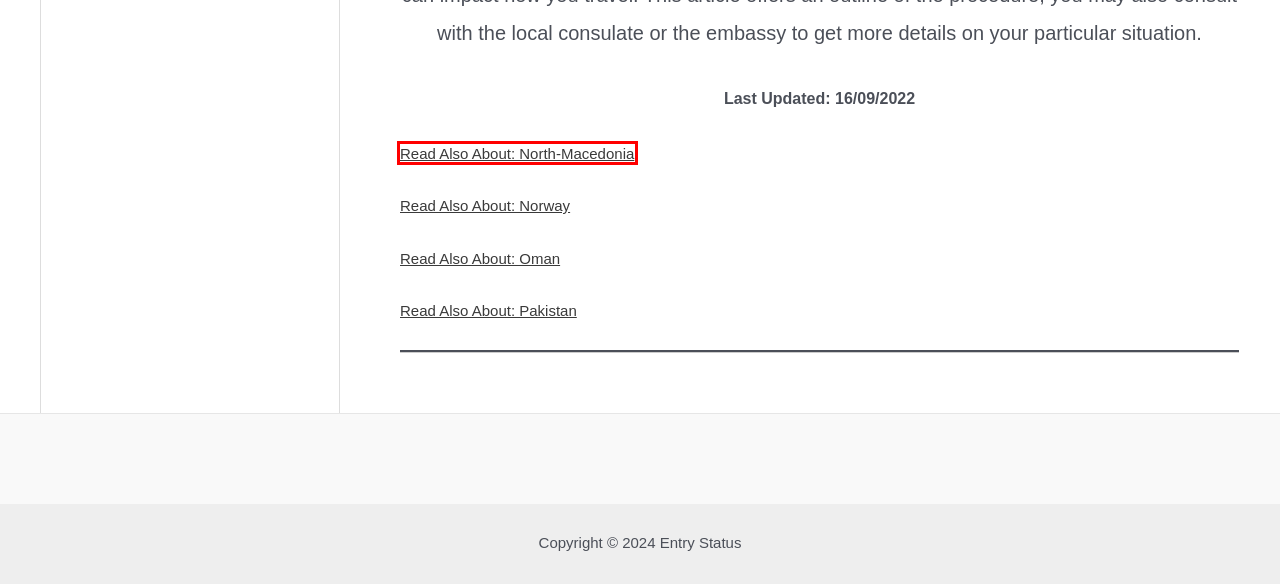You are looking at a webpage screenshot with a red bounding box around an element. Pick the description that best matches the new webpage after interacting with the element in the red bounding box. The possible descriptions are:
A. USA Work Permit - Entry Status
B. Do Dominican Citizens Require a Visa to Visit Nicaragua? – Entry Status
C. Do Dominican Citizens Require a Visa to Visit North Macedonia? – Entry Status
D. Canada Work Permit - Entry Status
E. Do Dominican Citizens Require a Visa to Visit Norway? – Entry Status
F. Do Dominican Citizens Require a Visa to Visit Pakistan? – Entry Status
G. Italy Work Permit - Entry Status
H. Do Dominican Citizens Require a Visa to Visit Oman? – Entry Status

C